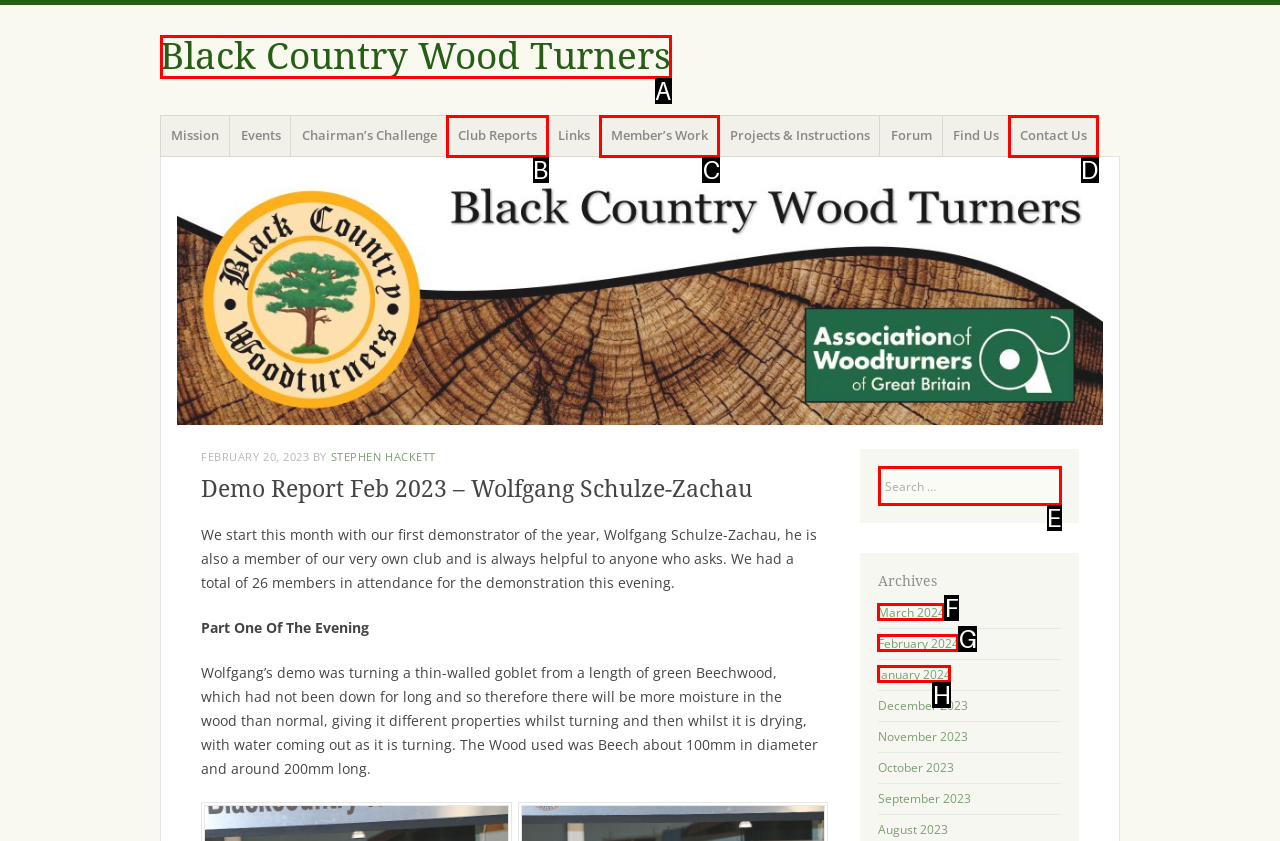Decide which letter you need to select to fulfill the task: Search for something
Answer with the letter that matches the correct option directly.

E